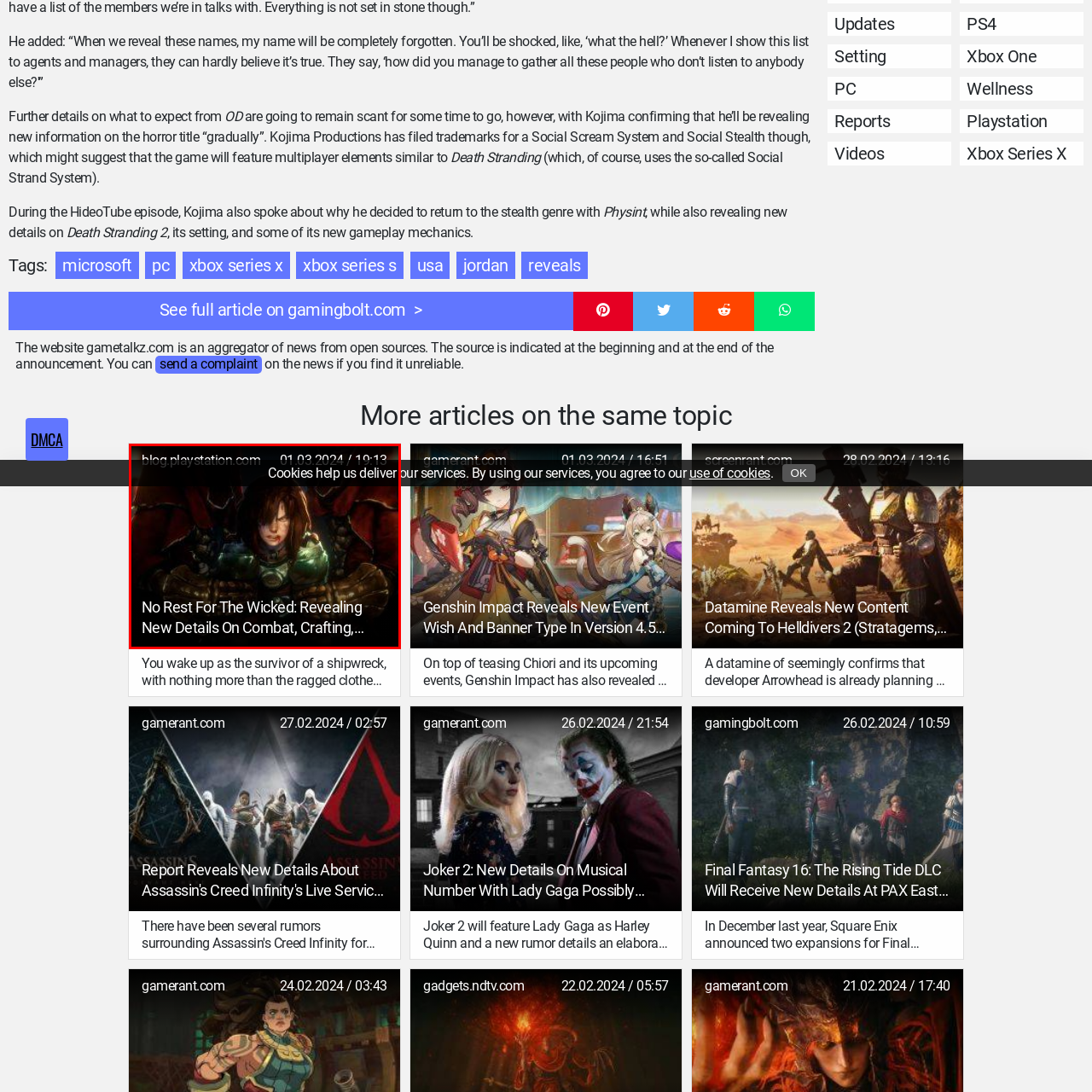Look closely at the image surrounded by the red box, What type of environment is suggested in the image? Give your answer as a single word or phrase.

Fantasy or post-apocalyptic